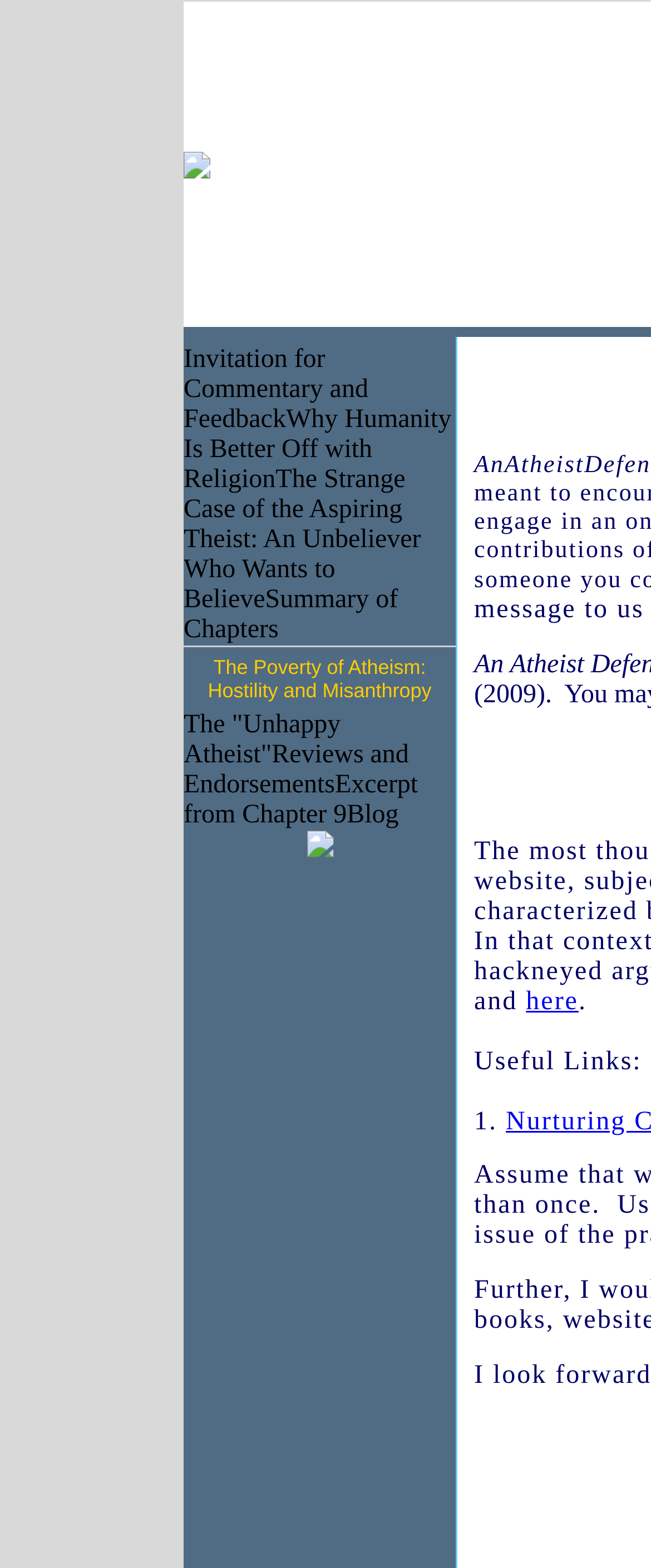What is the purpose of the 'Useful Links' section?
Use the information from the image to give a detailed answer to the question.

The 'Useful Links' section is likely intended to provide readers with additional resources or related content, as indicated by the layout and content of the section, which includes a list of numbered links.